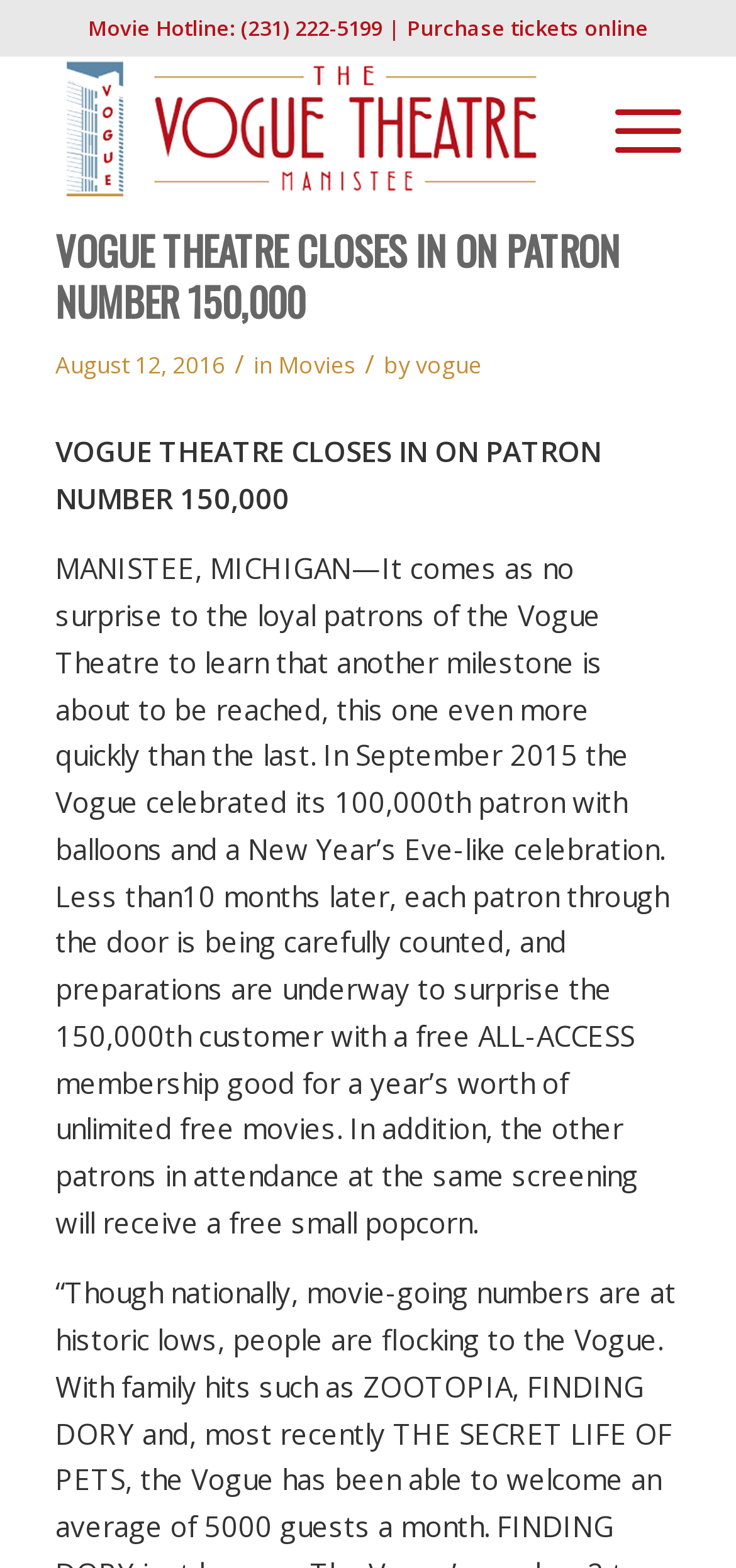Kindly respond to the following question with a single word or a brief phrase: 
What is the name of the theatre?

Vogue Theatre Manistee